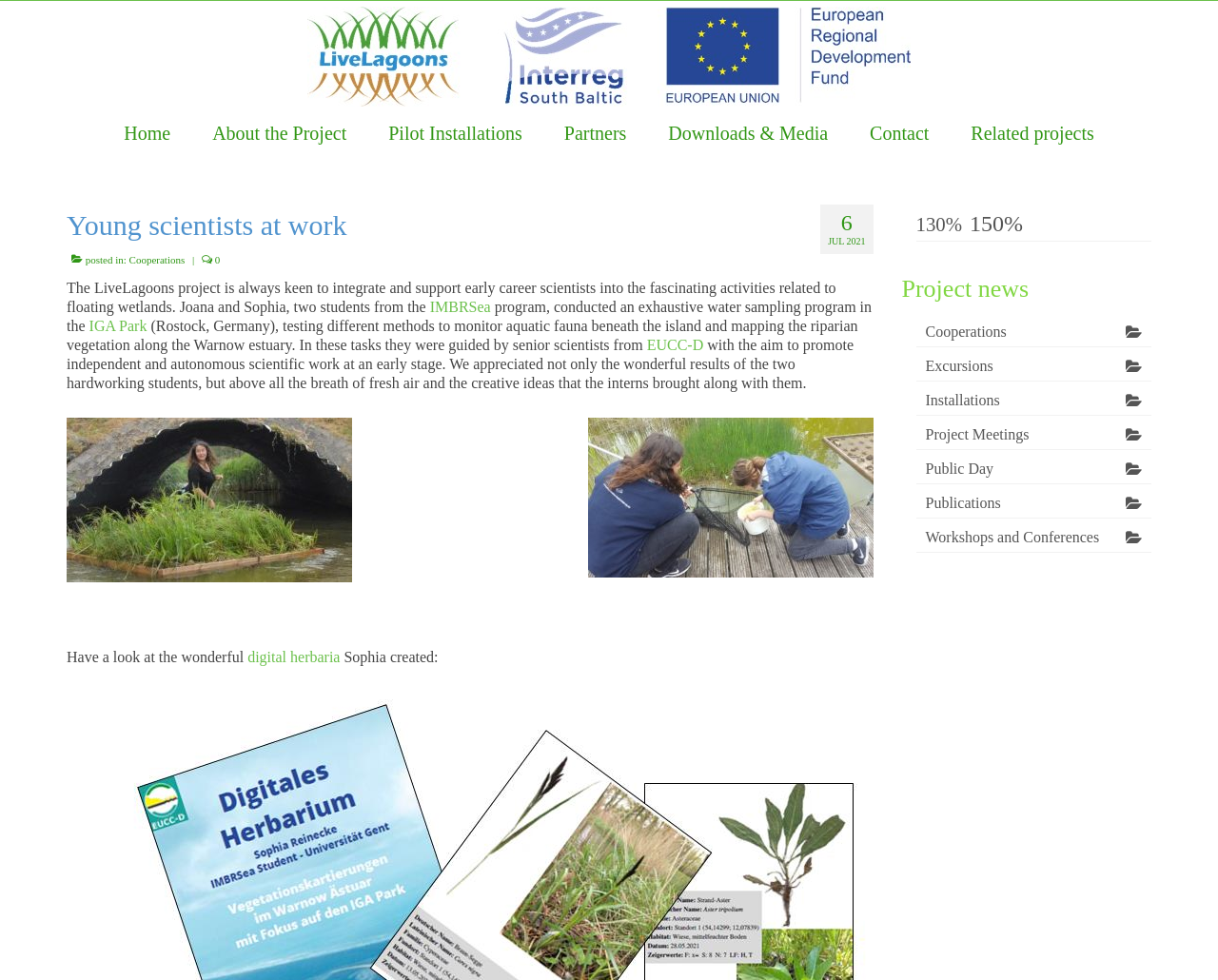What is the location of the IGA Park?
From the image, respond with a single word or phrase.

Rostock, Germany